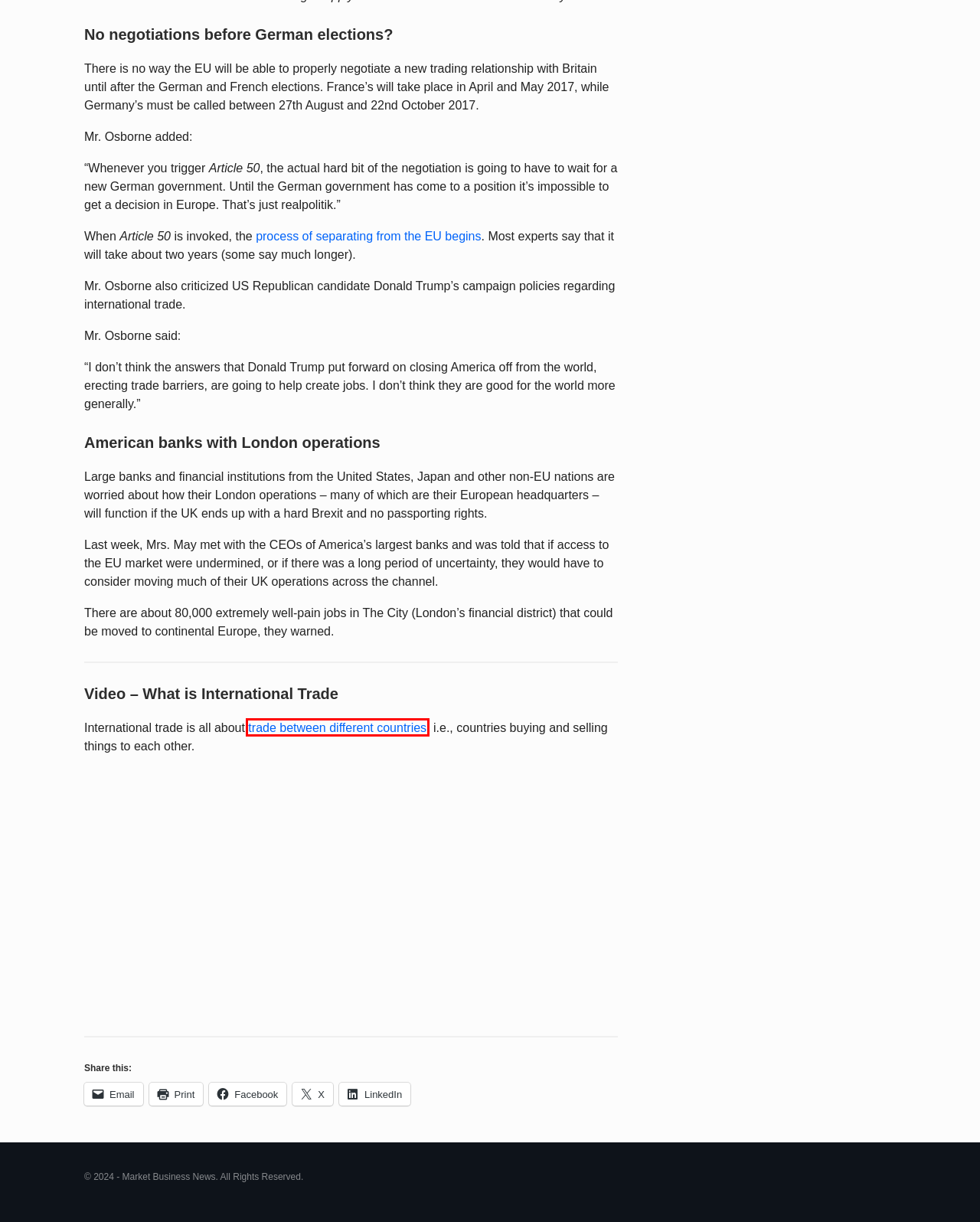Given a webpage screenshot featuring a red rectangle around a UI element, please determine the best description for the new webpage that appears after the element within the bounding box is clicked. The options are:
A. What is Hard Brexit? - Definition and some relevant examples
B. What is passporting? - Definition of passporting rights - Market Business News
C. International Trade - definition, meaning, and examples
D. What is Jargon? Definition and examples - Market Business News
E. Home Page - Market Business News
F. What is 'Article 50'? Definition and meaning - Market Business News
G. Veronica Cruz, Author at Market Business News
H. Contact Market Business News

C